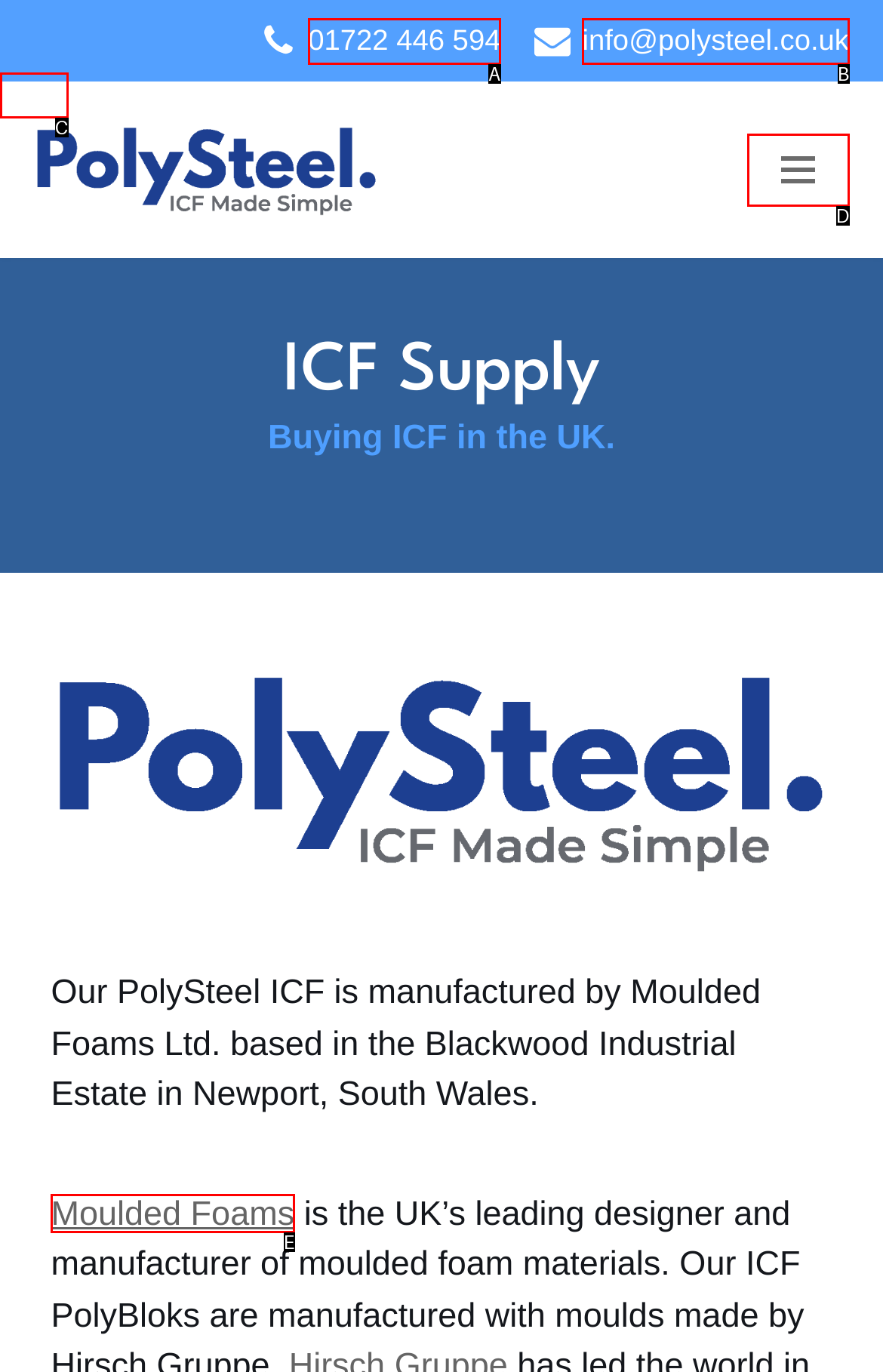Identify the letter corresponding to the UI element that matches this description: Skip to content
Answer using only the letter from the provided options.

C